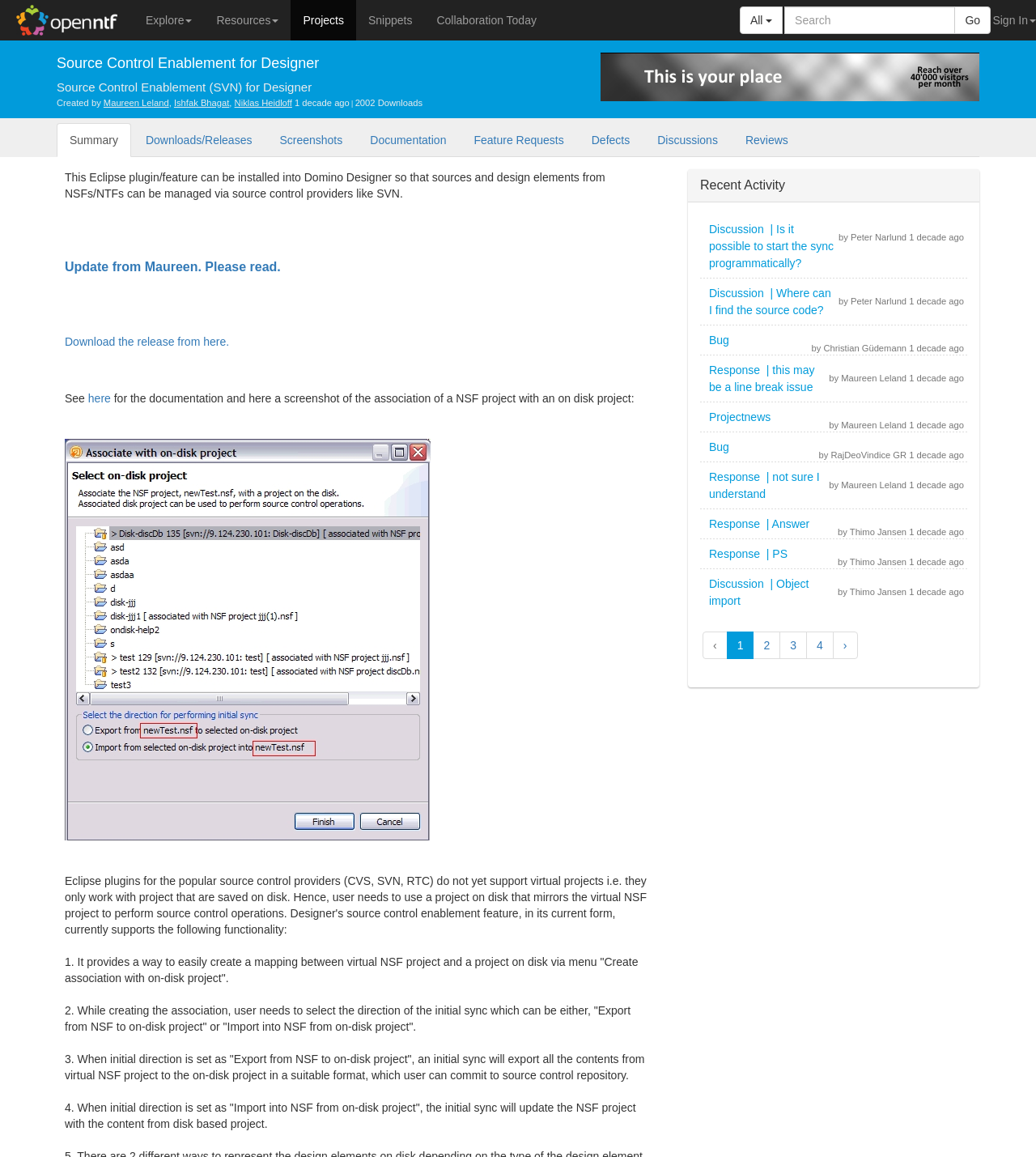Please determine the bounding box coordinates of the area that needs to be clicked to complete this task: 'Explore the OpenNTF community'. The coordinates must be four float numbers between 0 and 1, formatted as [left, top, right, bottom].

[0.129, 0.0, 0.197, 0.035]